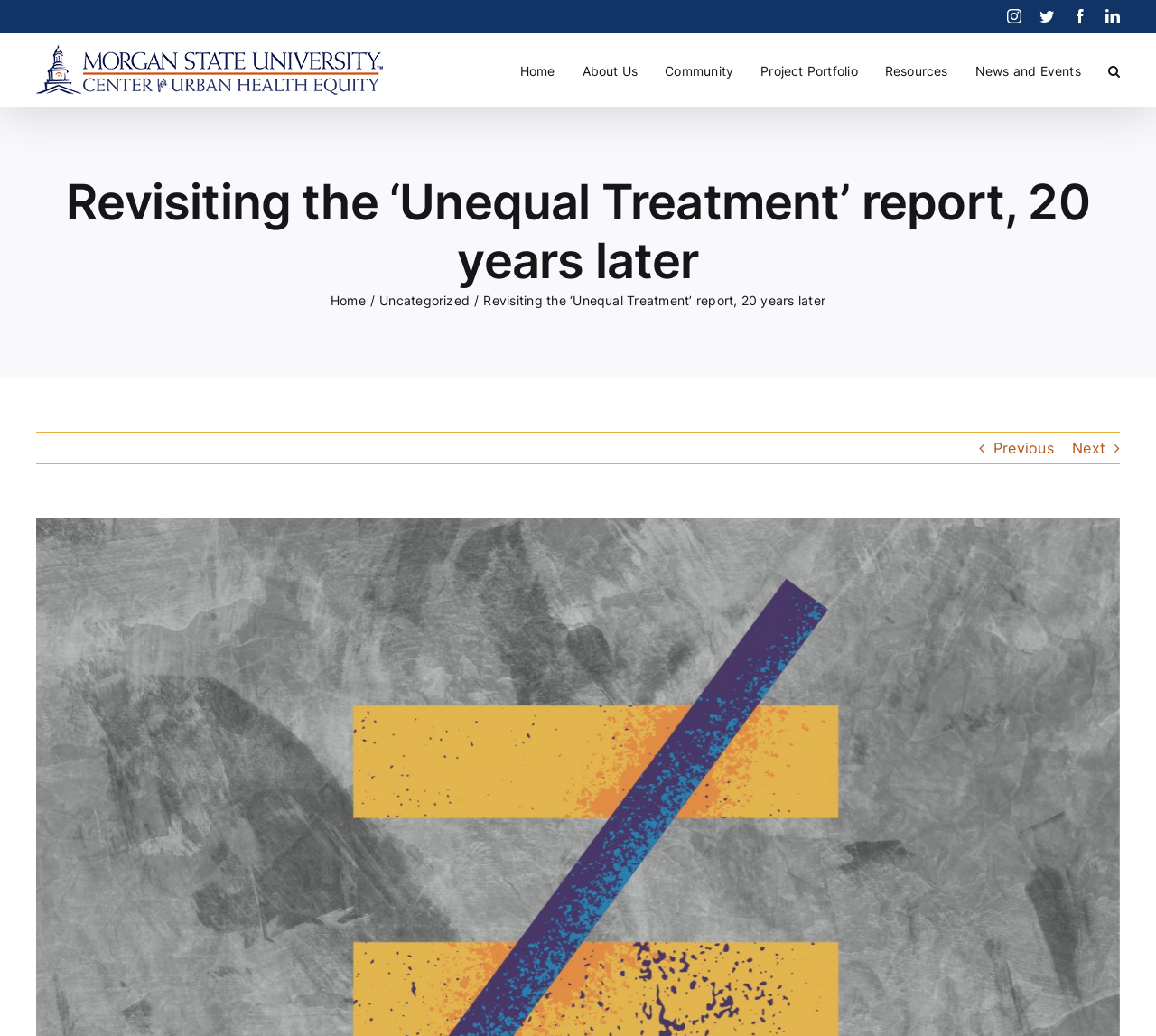Provide a one-word or short-phrase response to the question:
What is the text above the main content area?

Revisiting the ‘Unequal Treatment’ report, 20 years later